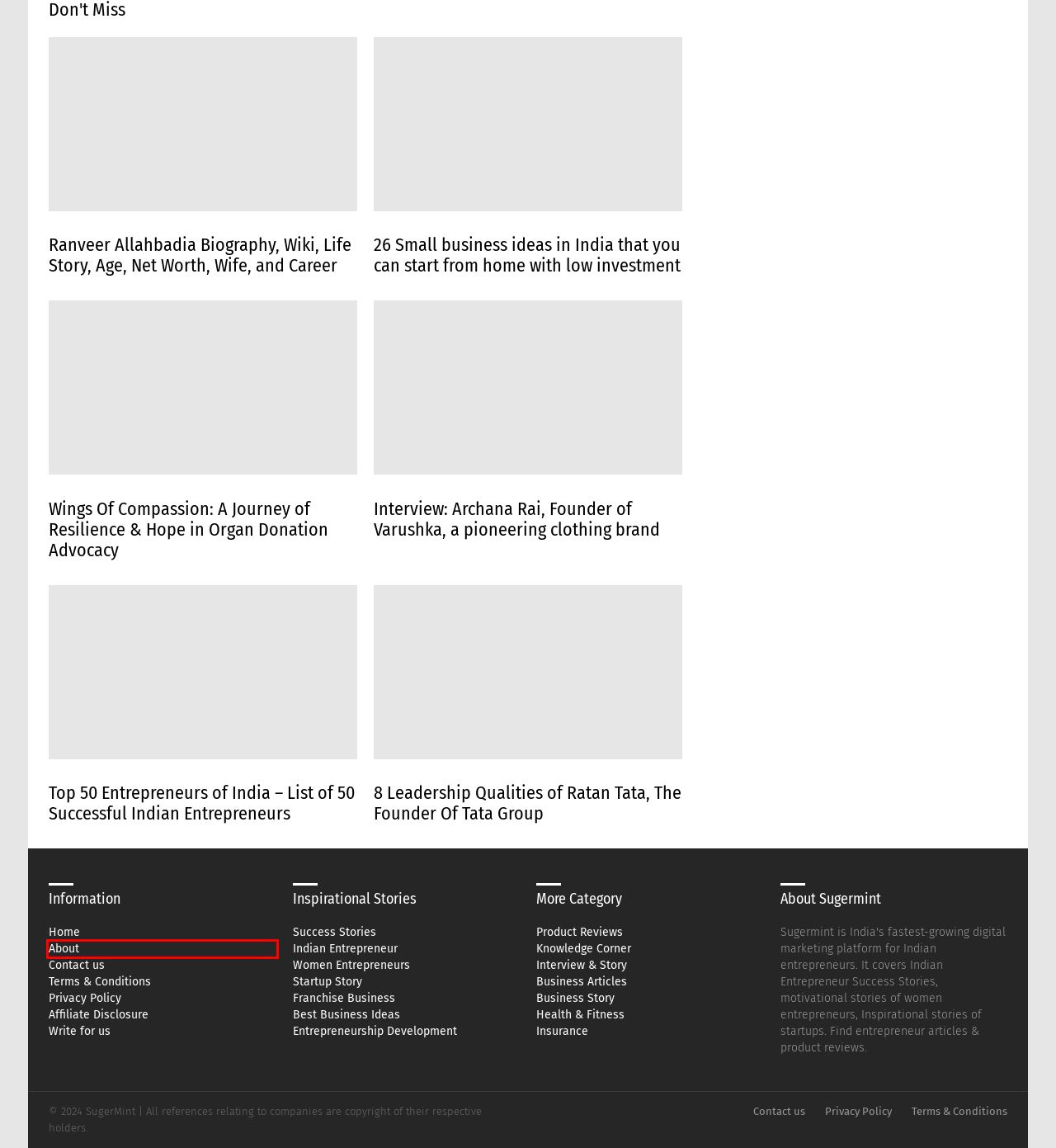Examine the screenshot of a webpage with a red bounding box around a UI element. Select the most accurate webpage description that corresponds to the new page after clicking the highlighted element. Here are the choices:
A. Suger Mint - Business Magazine and Entrepreneurs Community
B. Health & Fitness - Suger Mint
C. Entrepreneurship development - Suger Mint
D. Franchise Business Ideas and Opportunities for Indian Entrepreneurs
E. Insurance - Suger Mint
F. Read Business News, Latest Companies News, Corporate News
G. Terms & Conditions - Suger Mint
H. List of Guest Post by Bloggers, Authors | Business Articles, Business Stuff

A